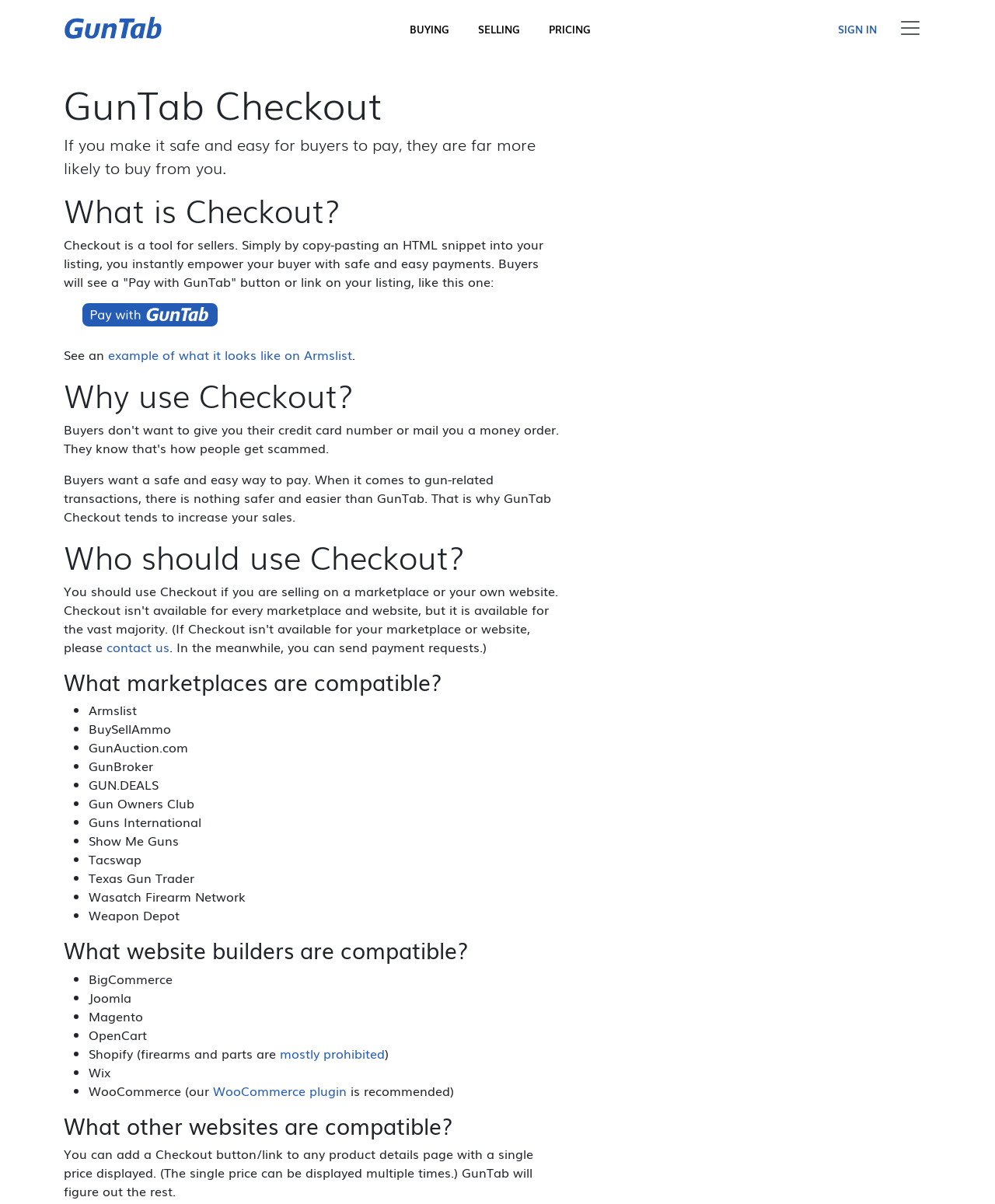Please reply to the following question using a single word or phrase: 
Can I add a Checkout button to any product details page?

Yes